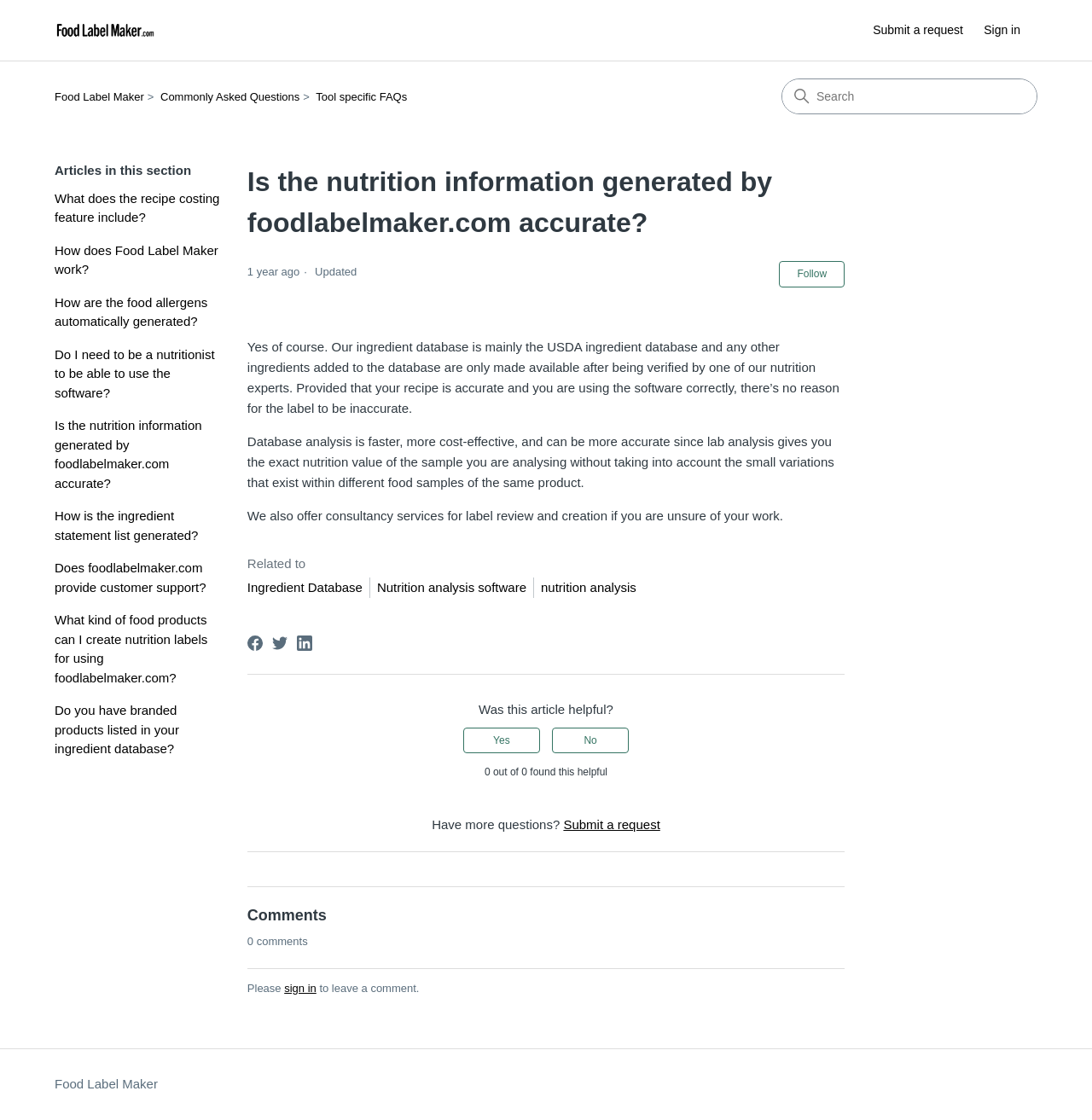Please provide a brief answer to the question using only one word or phrase: 
How many links are in the navigation section?

4